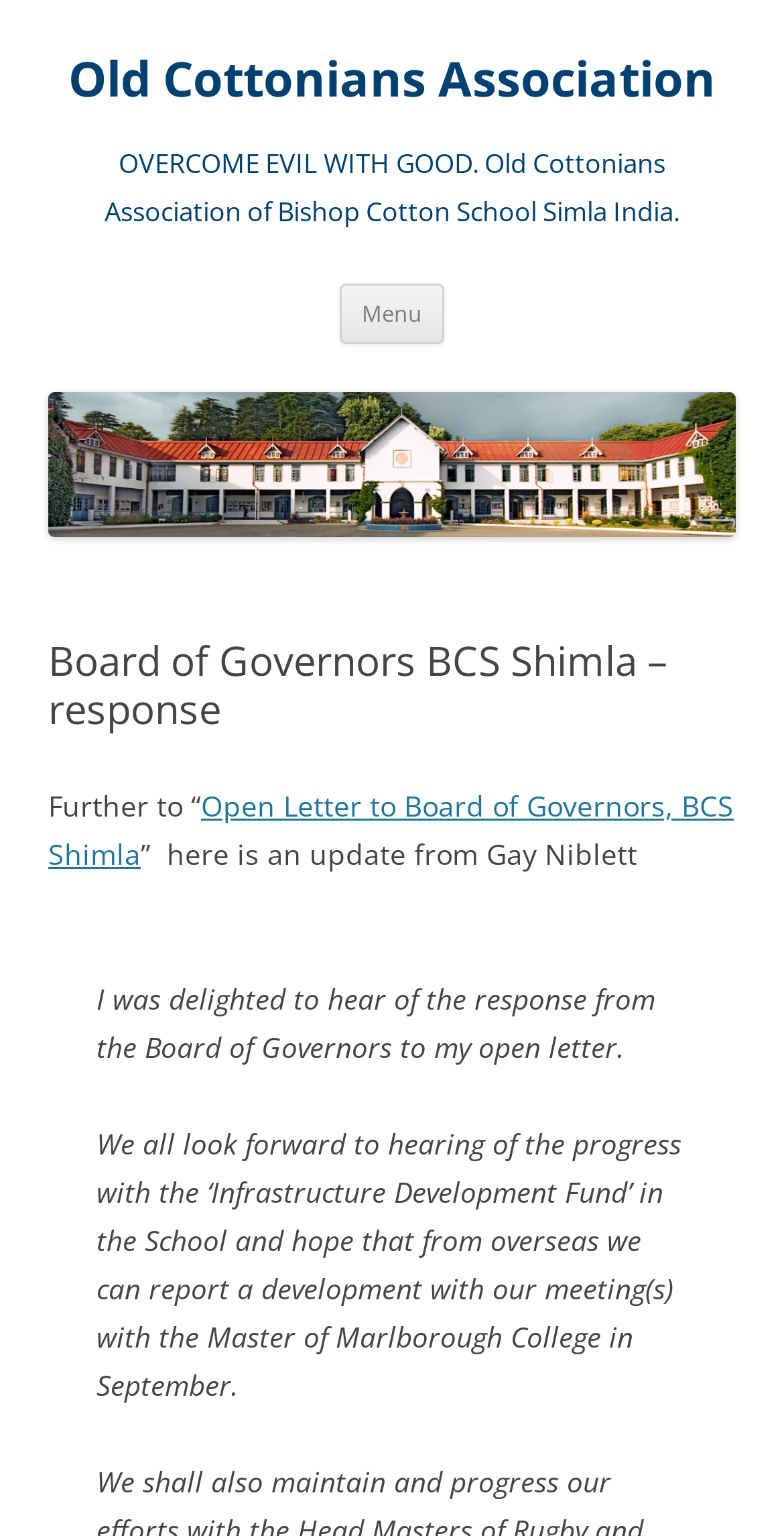What is the name of the association?
Refer to the screenshot and respond with a concise word or phrase.

Old Cottonians Association